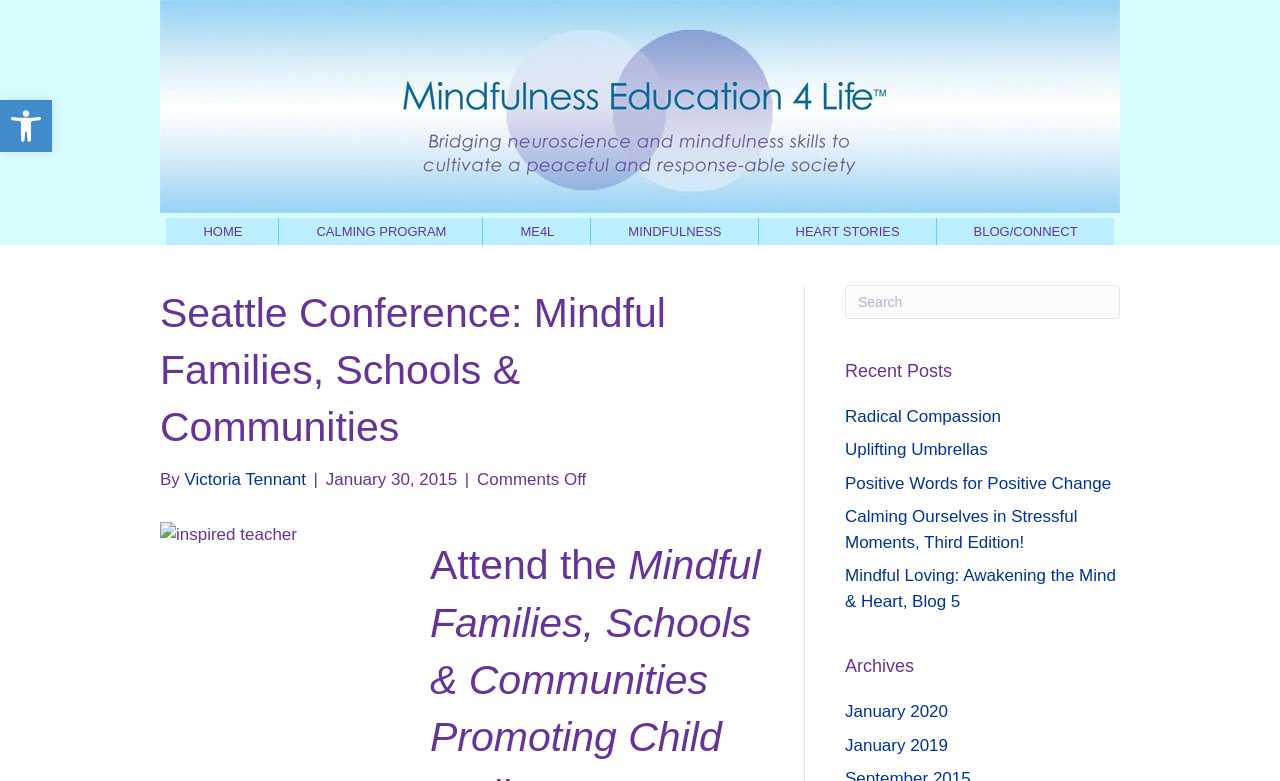Locate the bounding box coordinates of the UI element described by: "Login". Provide the coordinates as four float numbers between 0 and 1, formatted as [left, top, right, bottom].

None